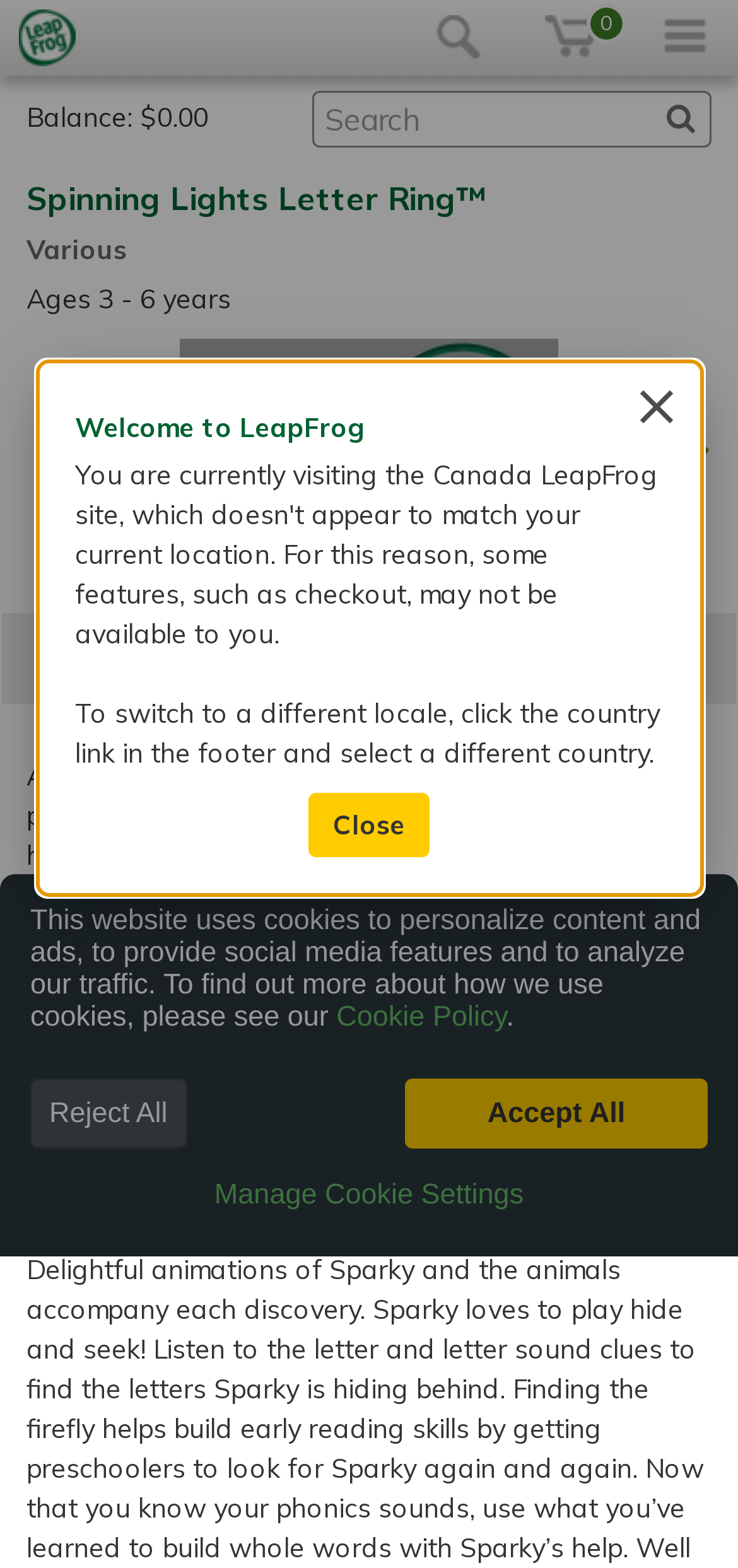Analyze the image and provide a detailed answer to the question: What is the name of the product?

I found the answer by looking at the heading element with the text 'Spinning Lights Letter Ring™' which is likely to be the name of the product.